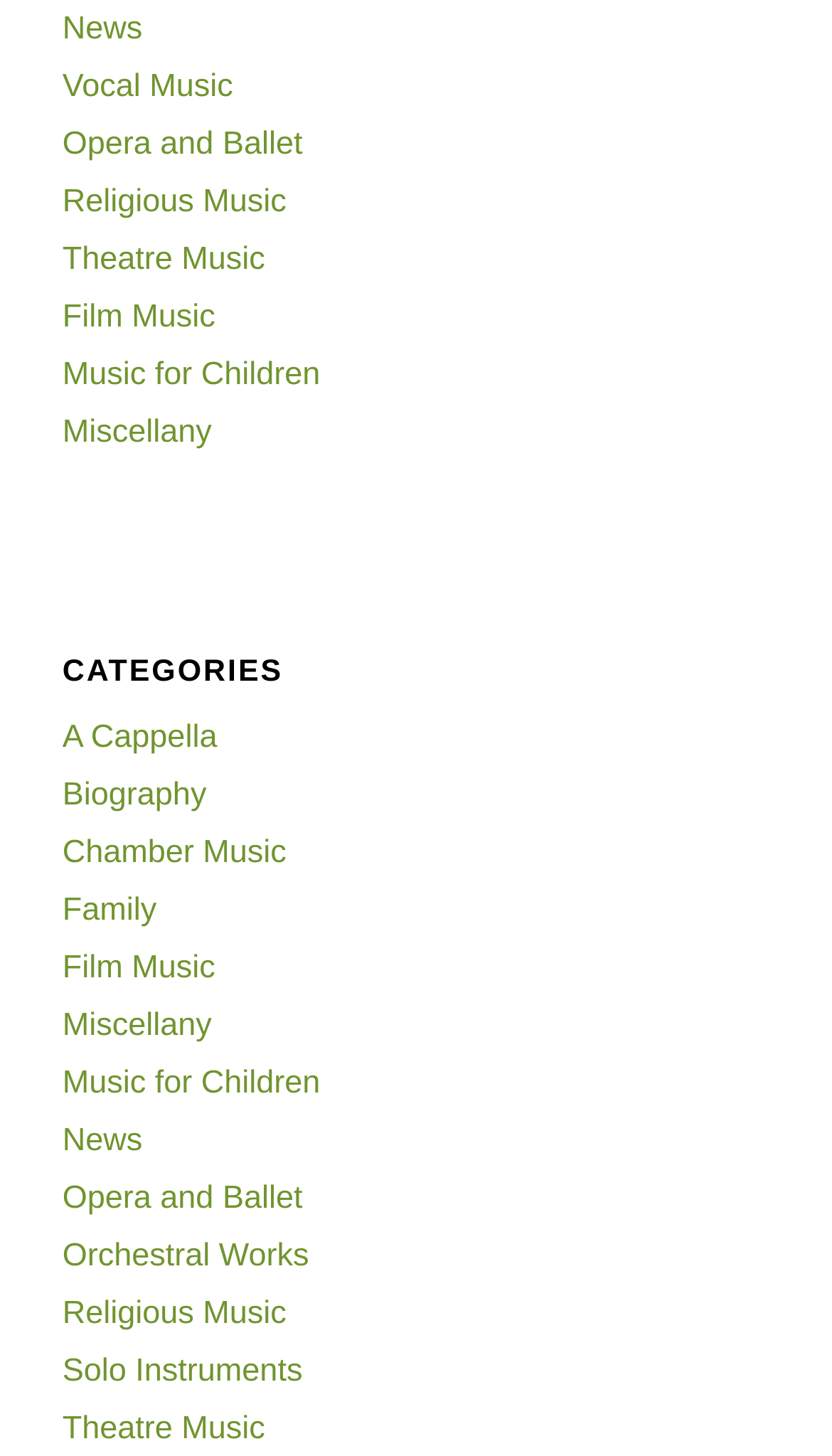How many categories are listed under 'CATEGORIES'?
Look at the screenshot and give a one-word or phrase answer.

15